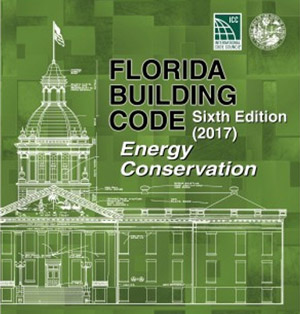Provide a one-word or one-phrase answer to the question:
What is the minimum SEER required for replacements?

14